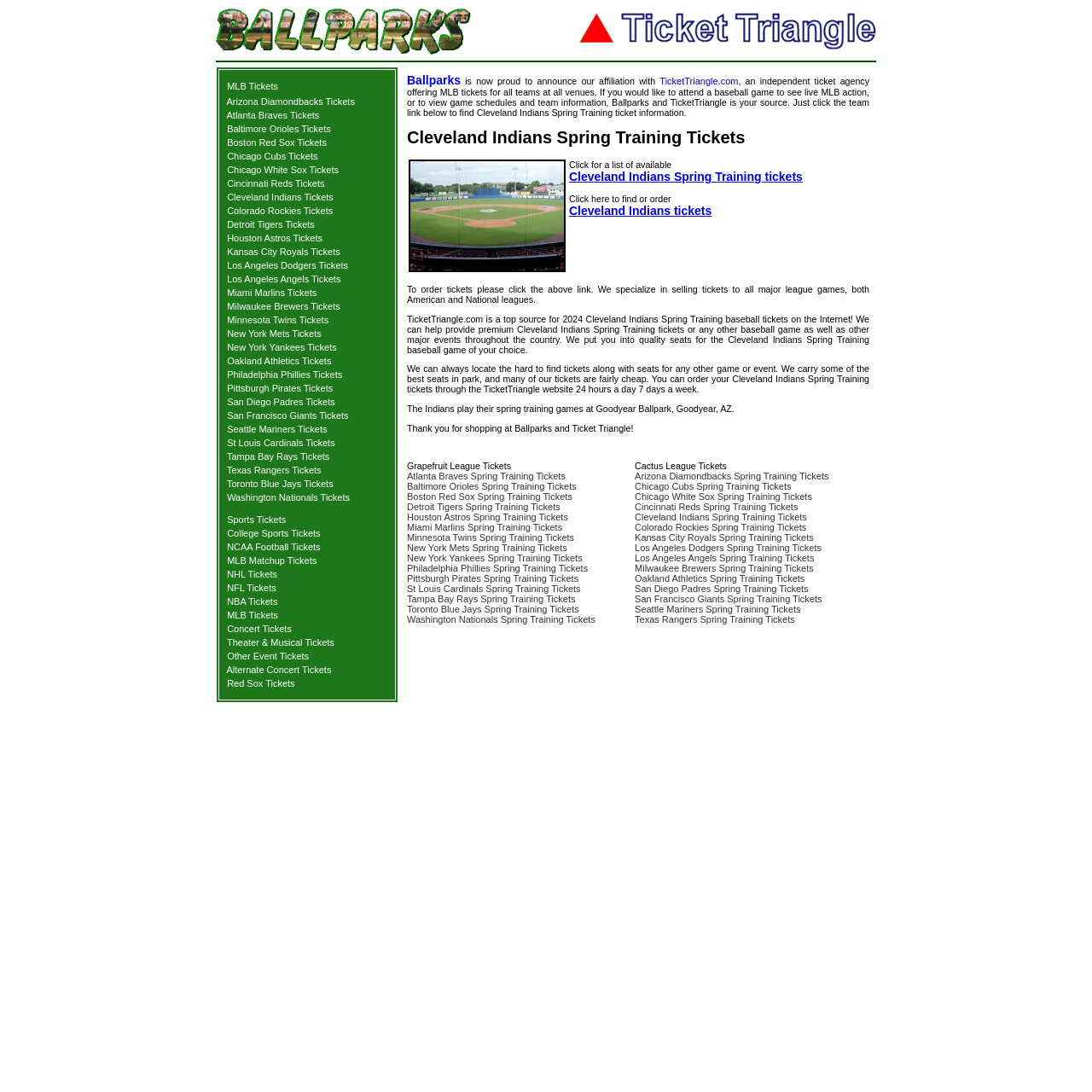How many columns are in the table?
Use the image to answer the question with a single word or phrase.

1